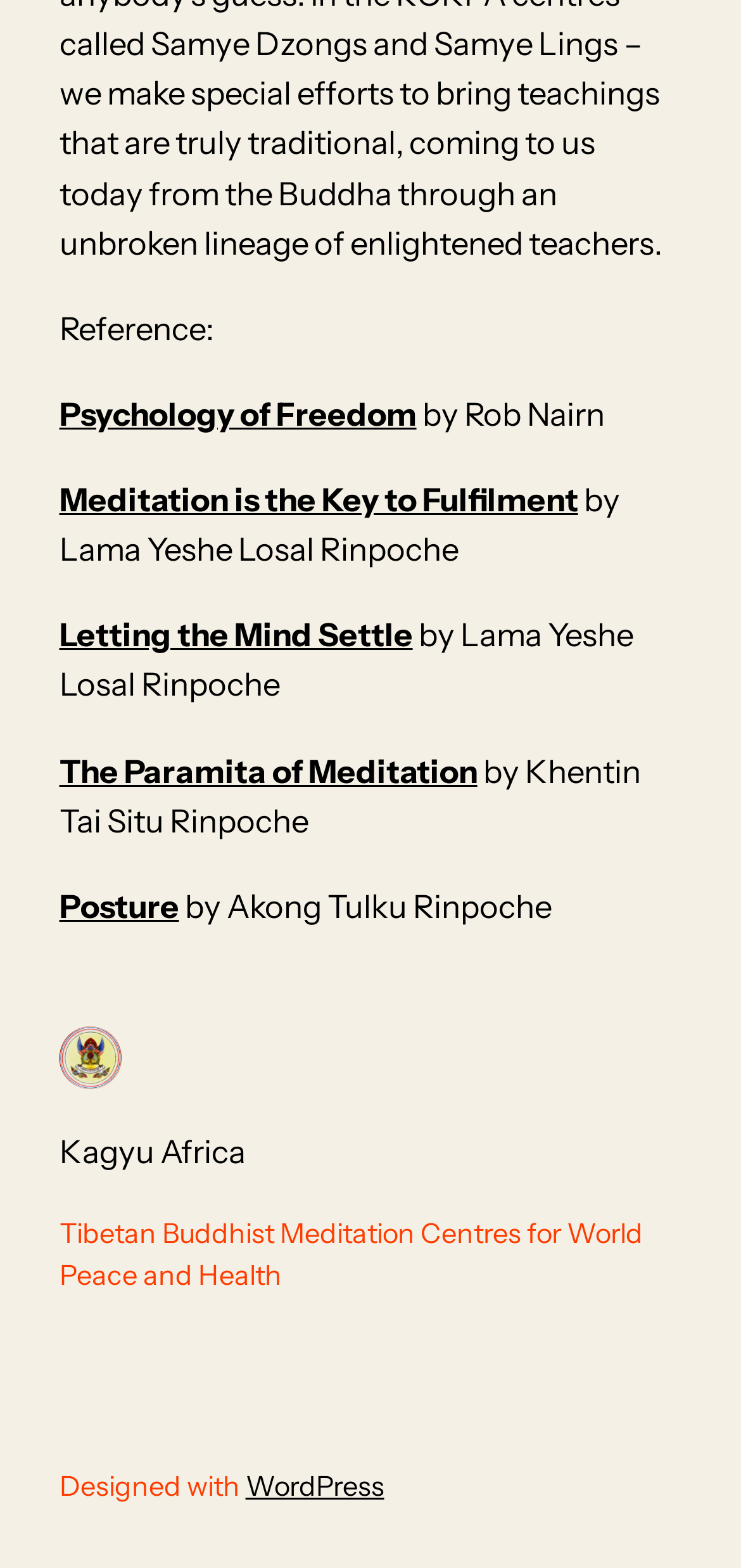Could you determine the bounding box coordinates of the clickable element to complete the instruction: "Read the article 'Meditation is the Key to Fulfilment'"? Provide the coordinates as four float numbers between 0 and 1, i.e., [left, top, right, bottom].

[0.08, 0.307, 0.78, 0.331]